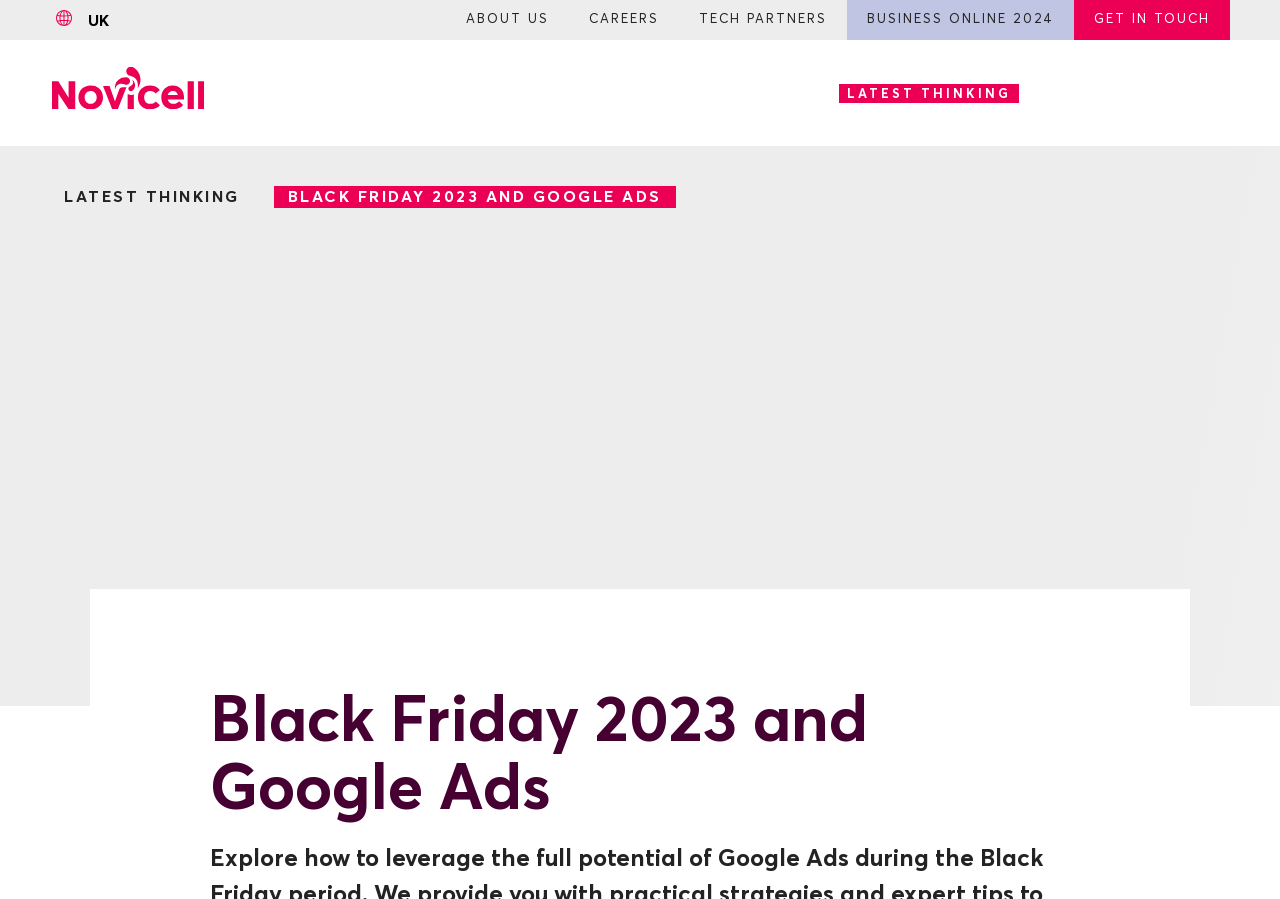Find and specify the bounding box coordinates that correspond to the clickable region for the instruction: "Read LATEST THINKING".

[0.039, 0.207, 0.198, 0.231]